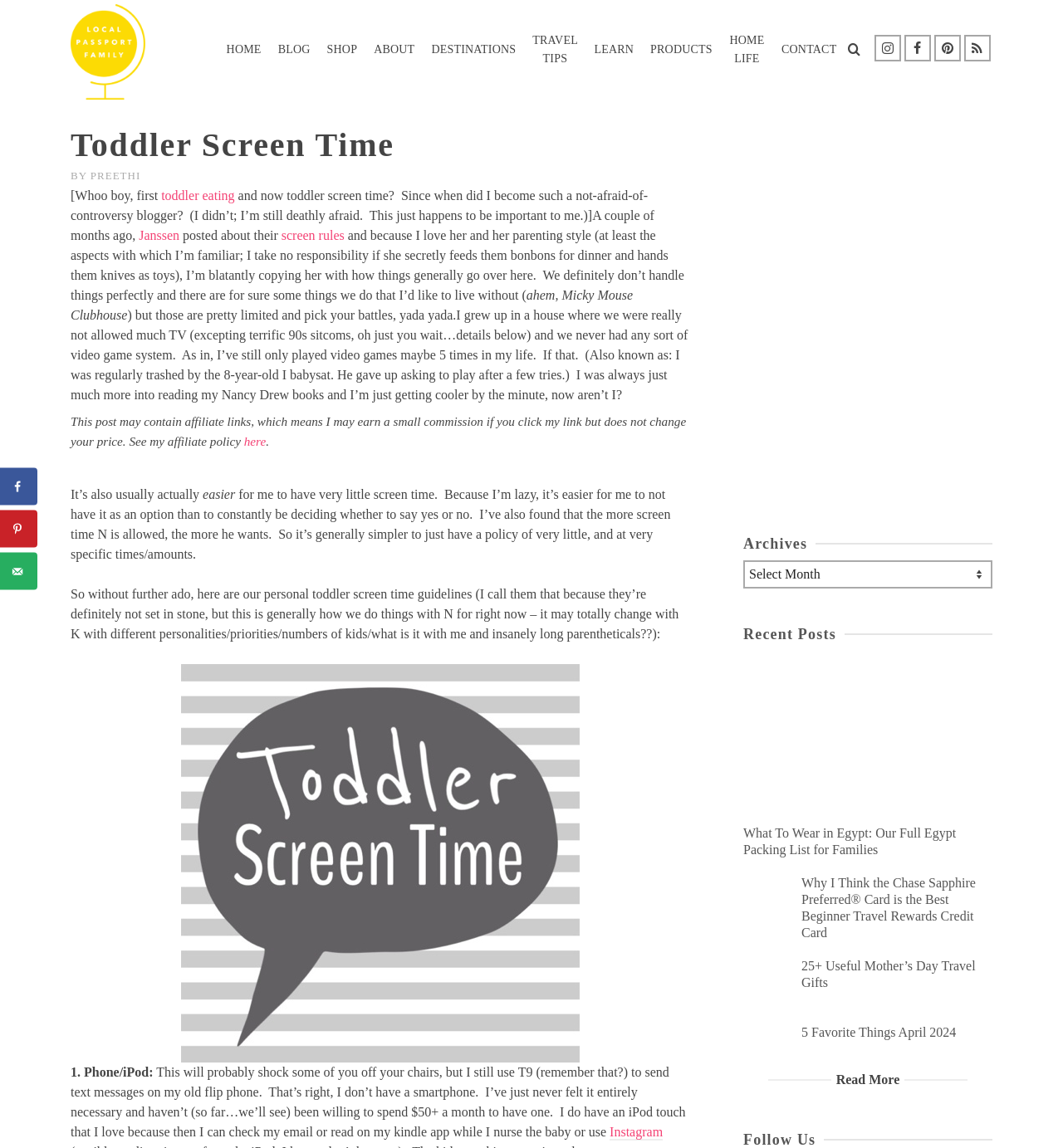Identify the bounding box coordinates of the clickable region to carry out the given instruction: "Click on the 'Facebook' link".

[0.851, 0.03, 0.876, 0.054]